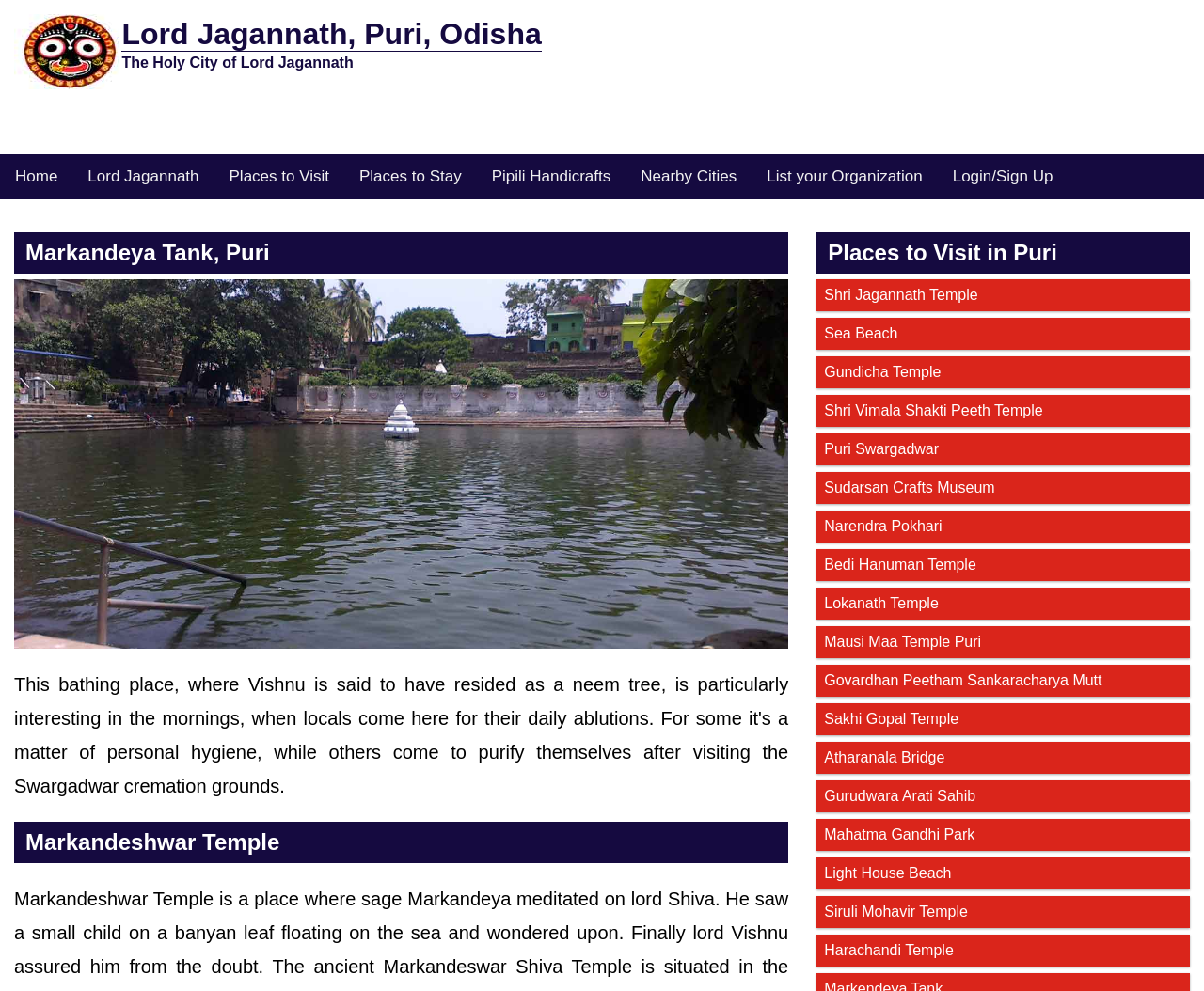What is the name of the temple near Markandeya Tank?
Give a single word or phrase as your answer by examining the image.

Markandeshwar Temple